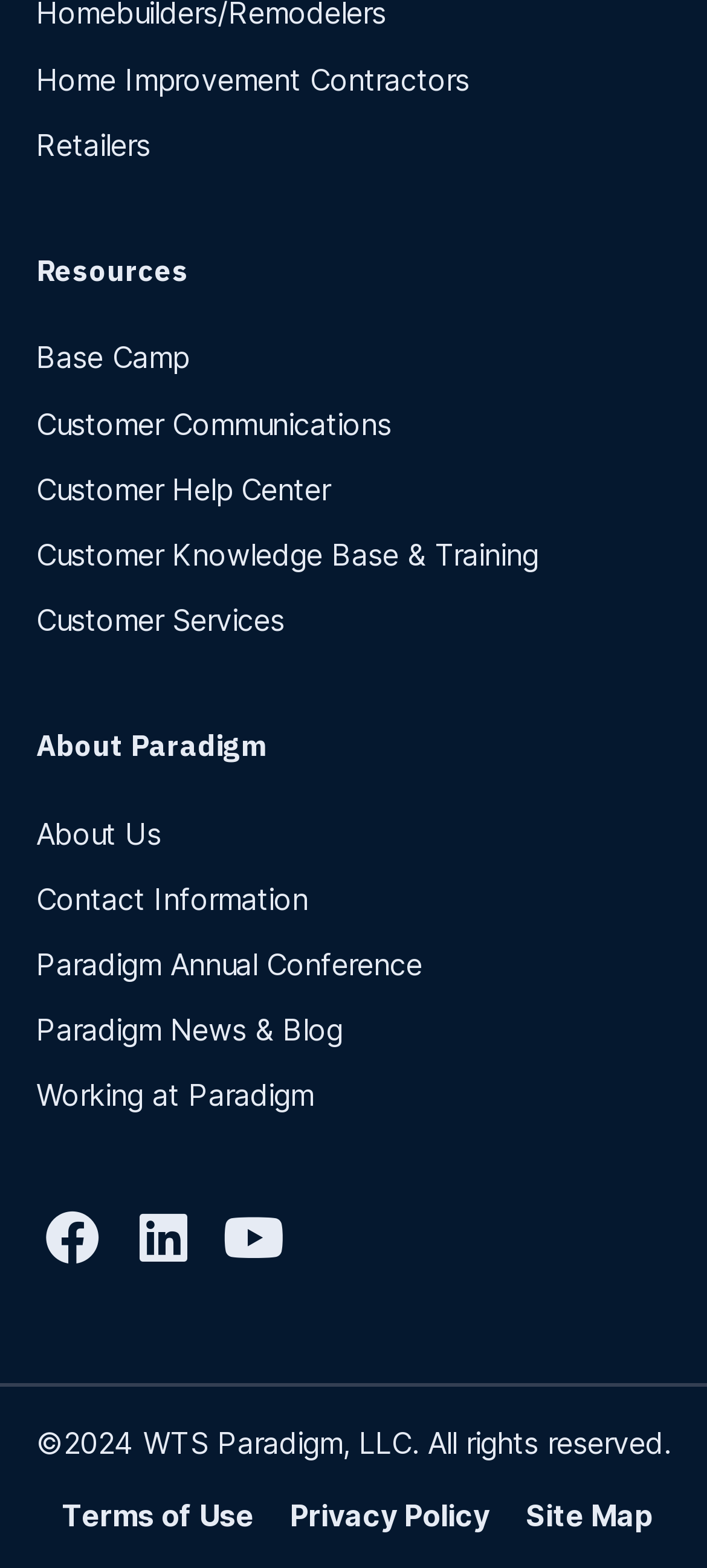What is the purpose of the 'Resources' section?
Answer the question with a single word or phrase by looking at the picture.

Provide links to helpful resources